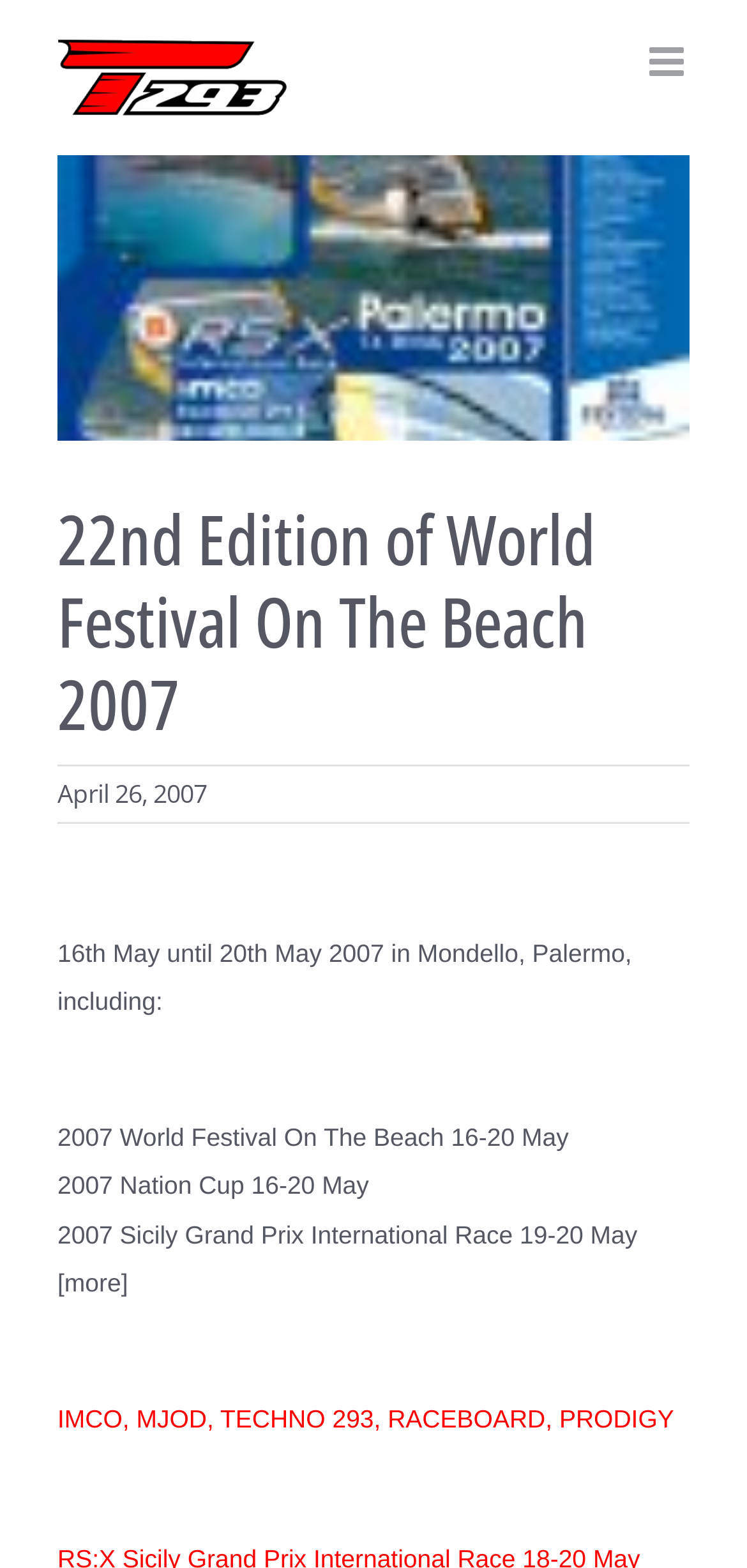Offer a detailed explanation of the webpage layout and contents.

The webpage appears to be about the 22nd Edition of the World Festival On The Beach 2007, specifically focusing on the Techno 293 event. At the top-left corner, there is a link to the Techno 293 logo, accompanied by an image of the logo. 

On the top-right corner, there is a link to toggle the mobile menu, which is currently not expanded. Below the logo, there is a heading that reads "22nd Edition of World Festival On The Beach 2007". 

Underneath the heading, there is a section that provides information about the event. It starts with a date, "April 26, 2007", followed by a description of the event, which takes place from 16th May until 20th May 2007 in Mondello, Palermo. 

The description is then broken down into three specific events: the 2007 World Festival On The Beach, the 2007 Nation Cup, and the 2007 Sicily Grand Prix International Race. Each event has its corresponding dates mentioned. 

There is also a link to view a larger image, likely related to the event poster or brochure. Additionally, there is a link at the bottom that lists several organizations, including IMCO, MJOD, TECHNO 293, RACEBOARD, and PRODIGY, which are likely sponsors or partners of the event.